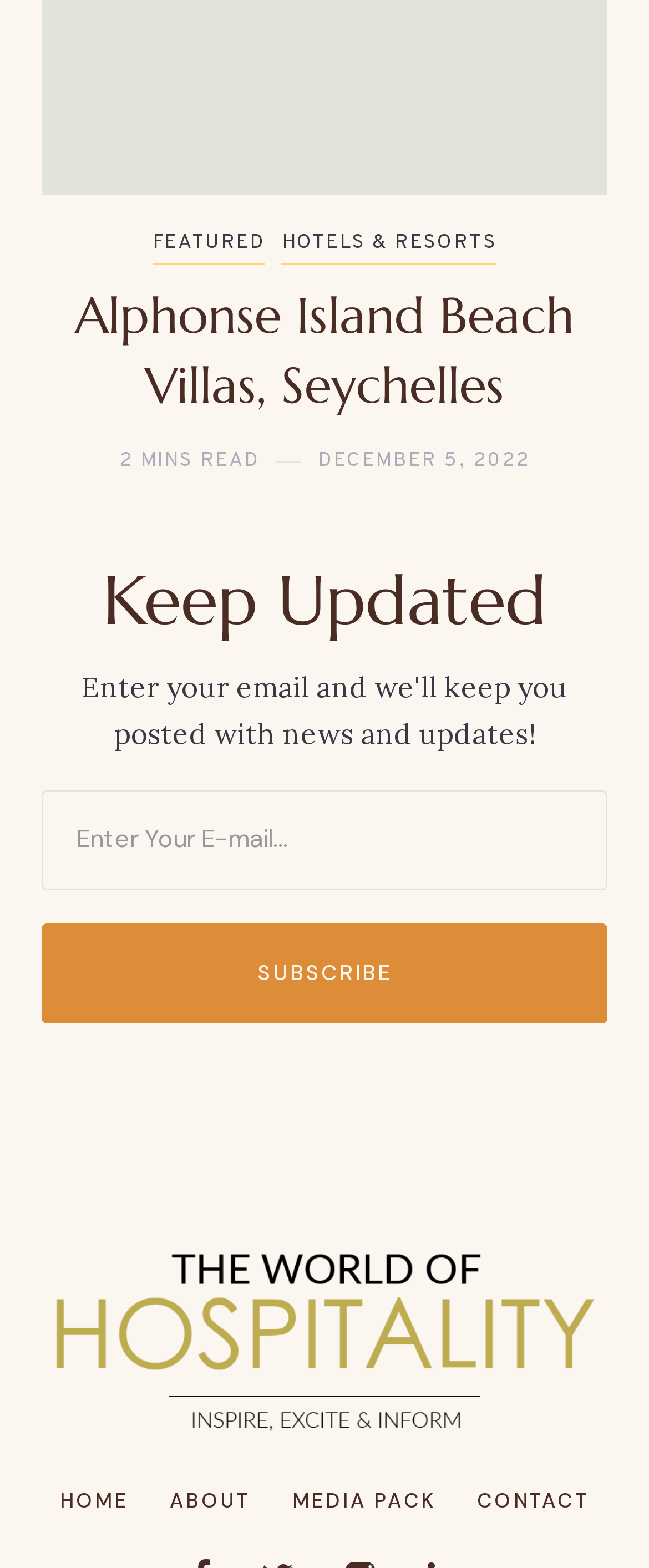Using the details from the image, please elaborate on the following question: What is the title of the article?

The title of the article is 'Alphonse Island Beach Villas, Seychelles' as indicated by the heading element and the link with the same text.